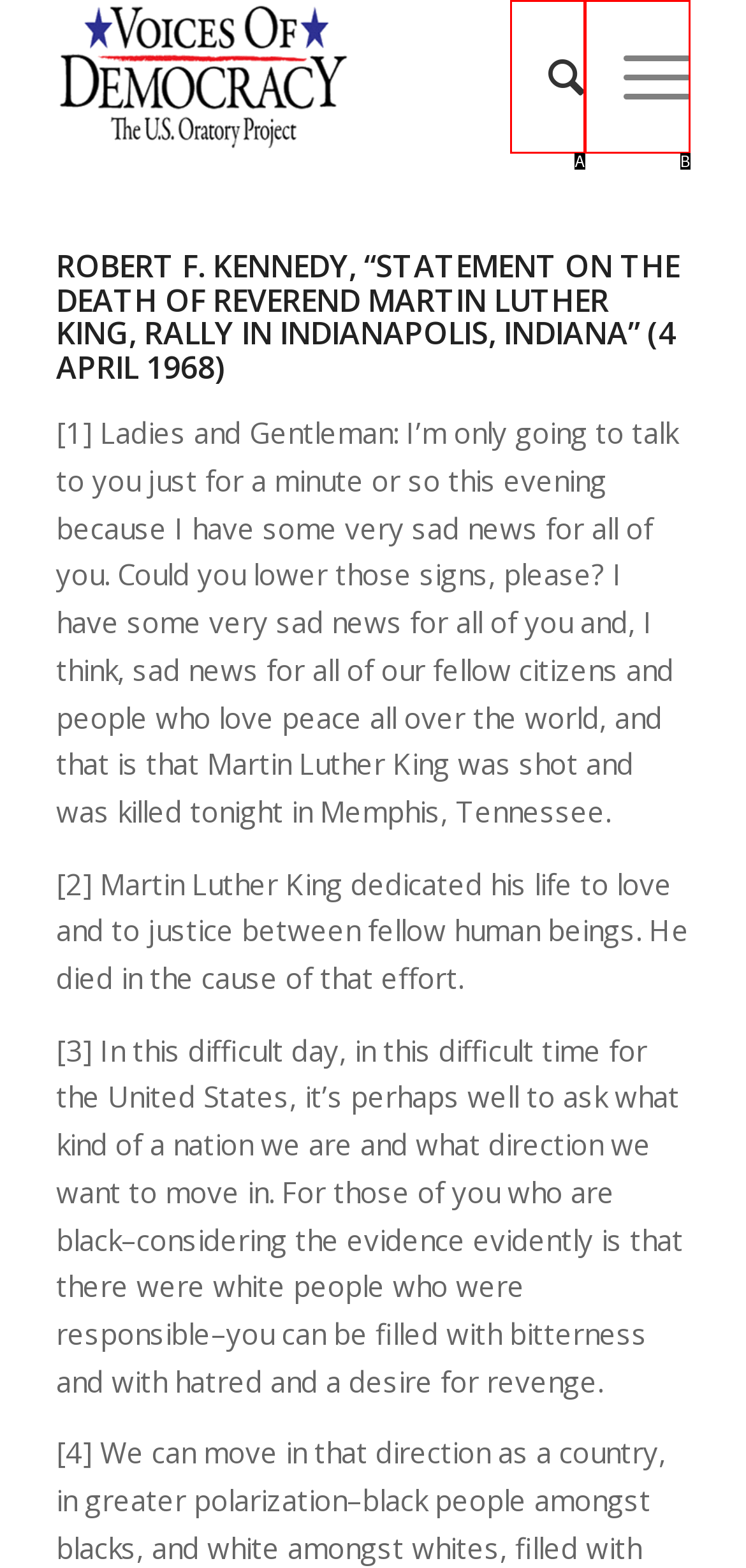Select the appropriate option that fits: Search
Reply with the letter of the correct choice.

A